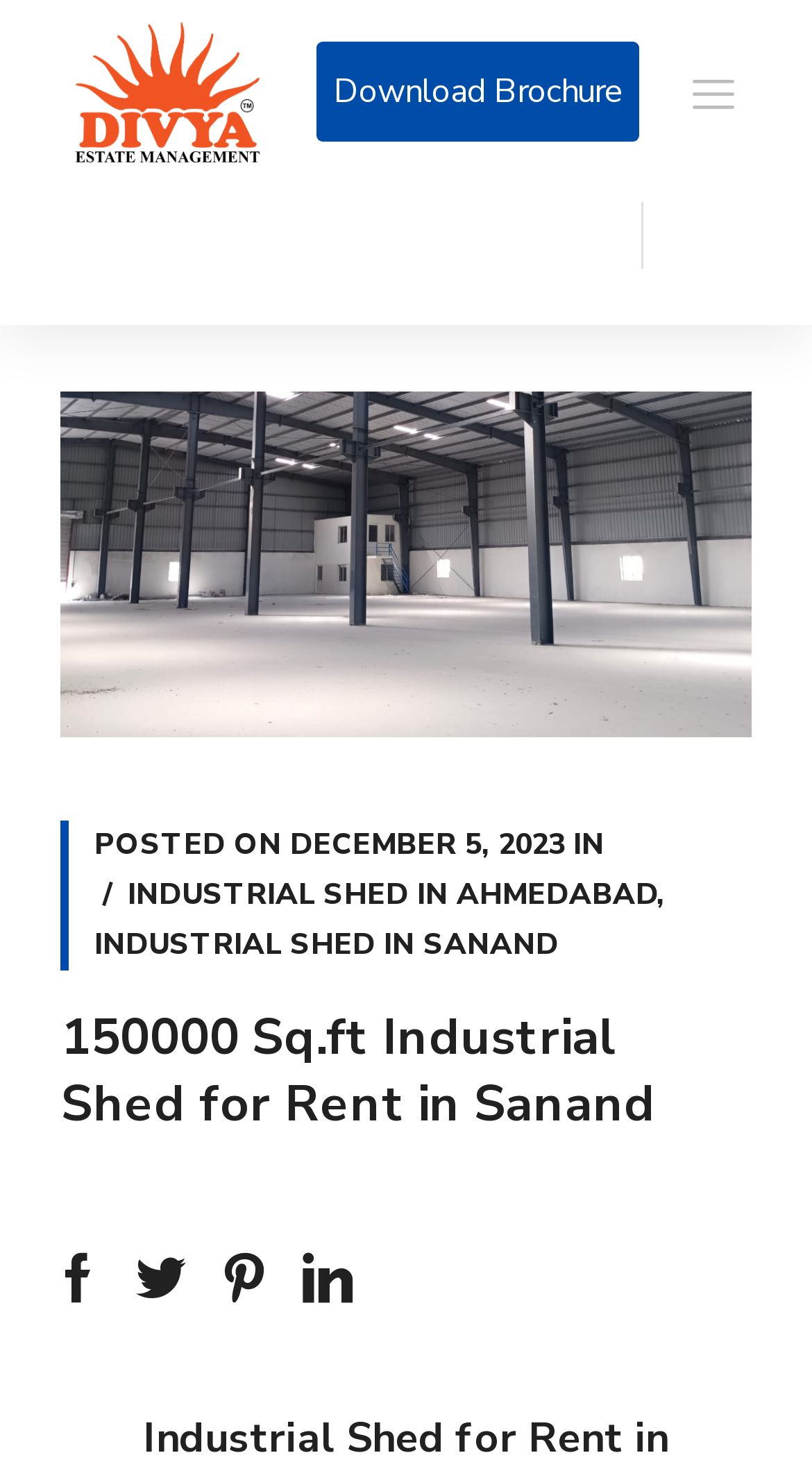Please identify the bounding box coordinates of the area that needs to be clicked to fulfill the following instruction: "View industrial shed in Sanand."

[0.116, 0.632, 0.688, 0.659]